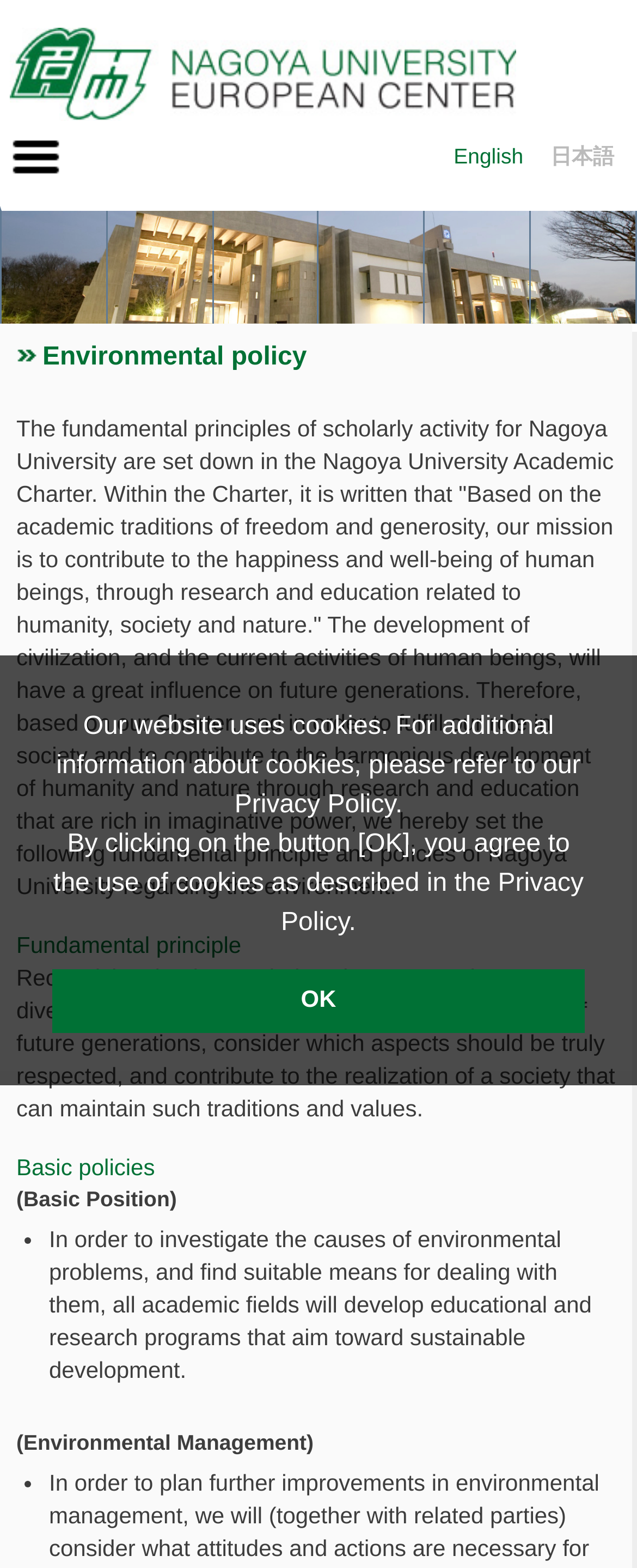Please specify the bounding box coordinates in the format (top-left x, top-left y, bottom-right x, bottom-right y), with values ranging from 0 to 1. Identify the bounding box for the UI component described as follows: OK

[0.082, 0.618, 0.918, 0.659]